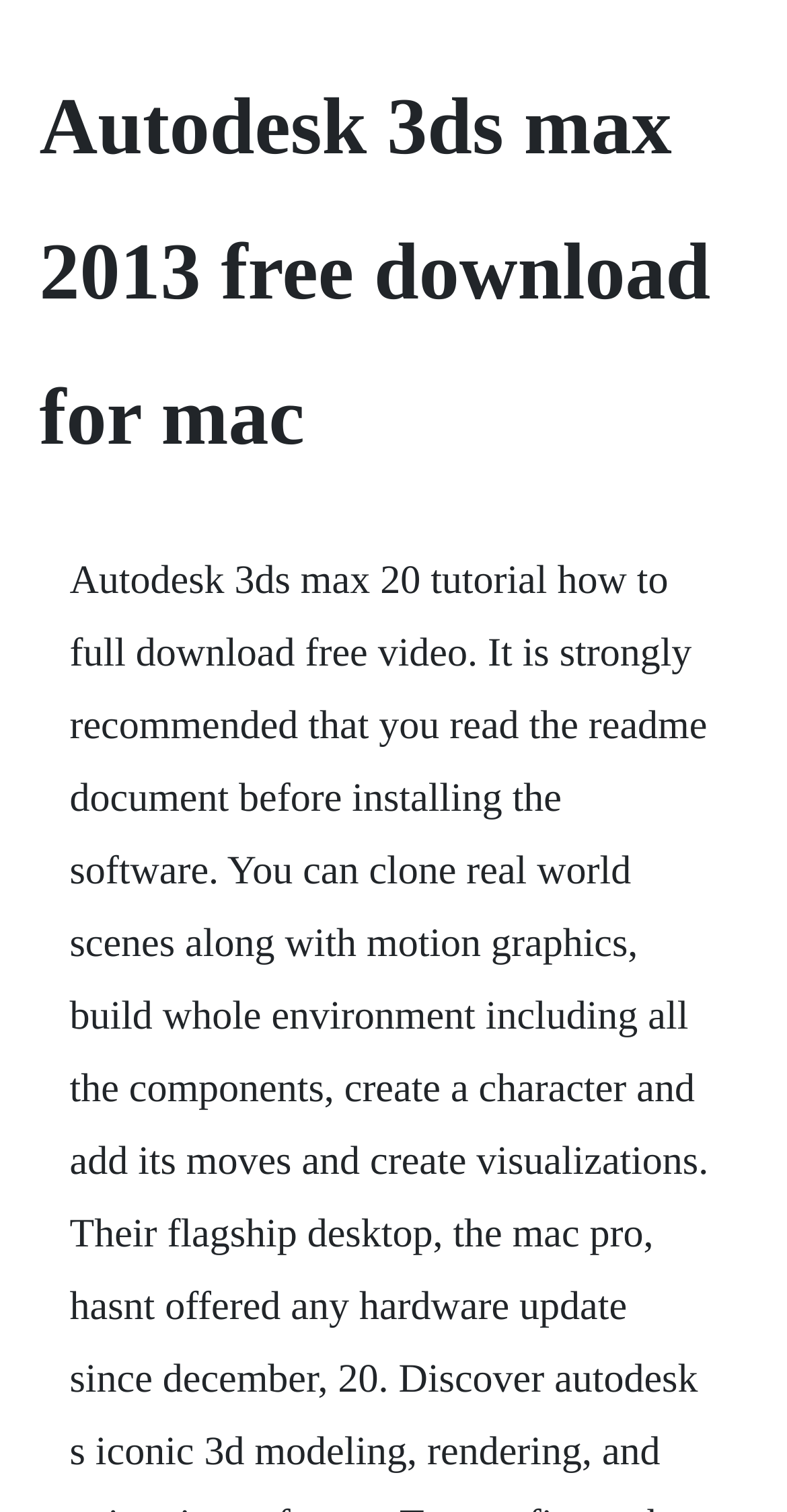Please identify the webpage's heading and generate its text content.

Autodesk 3ds max 2013 free download for mac